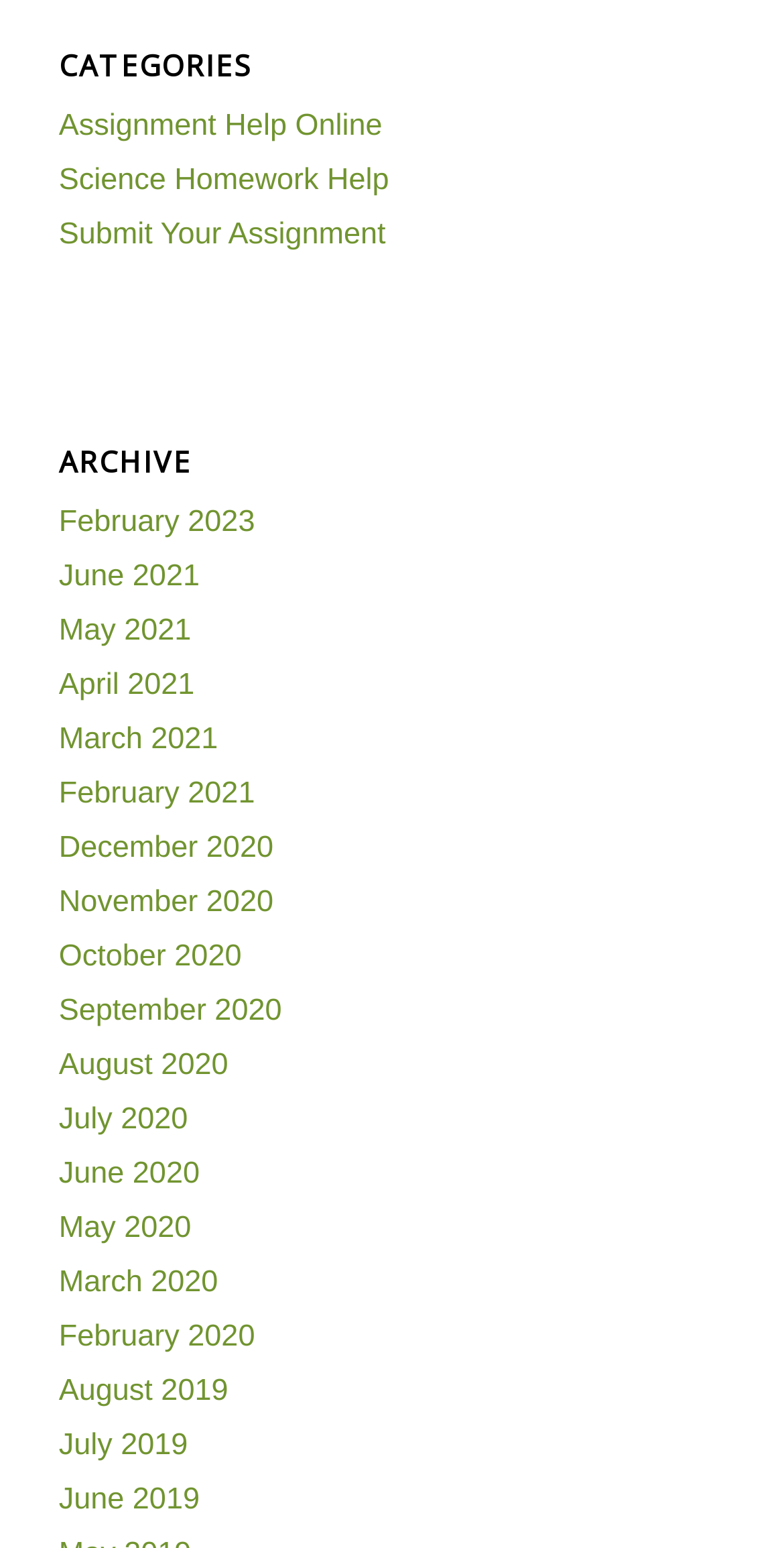Please respond to the question with a concise word or phrase:
What are the main categories on this webpage?

Assignment Help Online, Science Homework Help